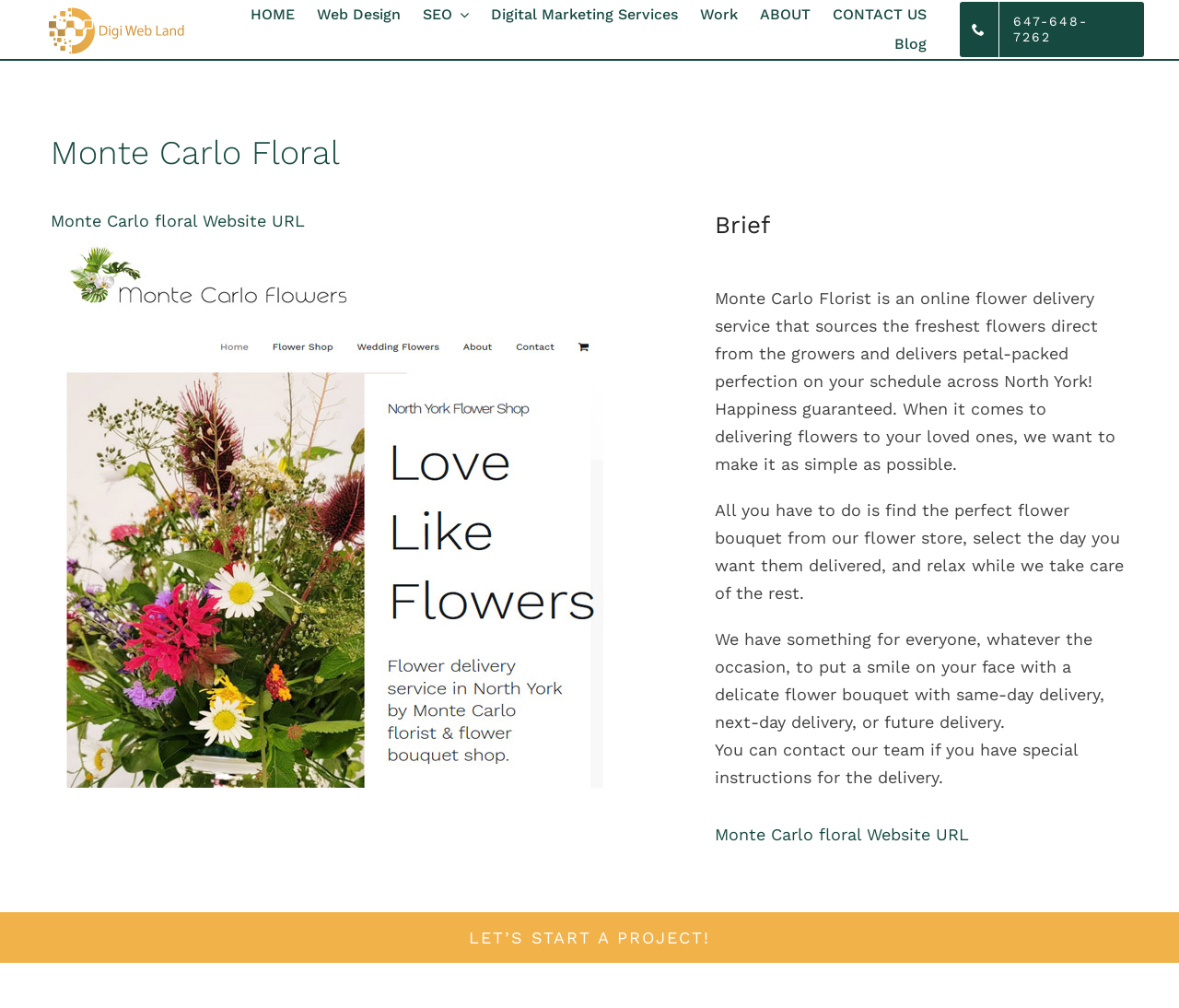Identify the bounding box coordinates of the clickable region necessary to fulfill the following instruction: "Click on Muslim Central – Malay". The bounding box coordinates should be four float numbers between 0 and 1, i.e., [left, top, right, bottom].

None